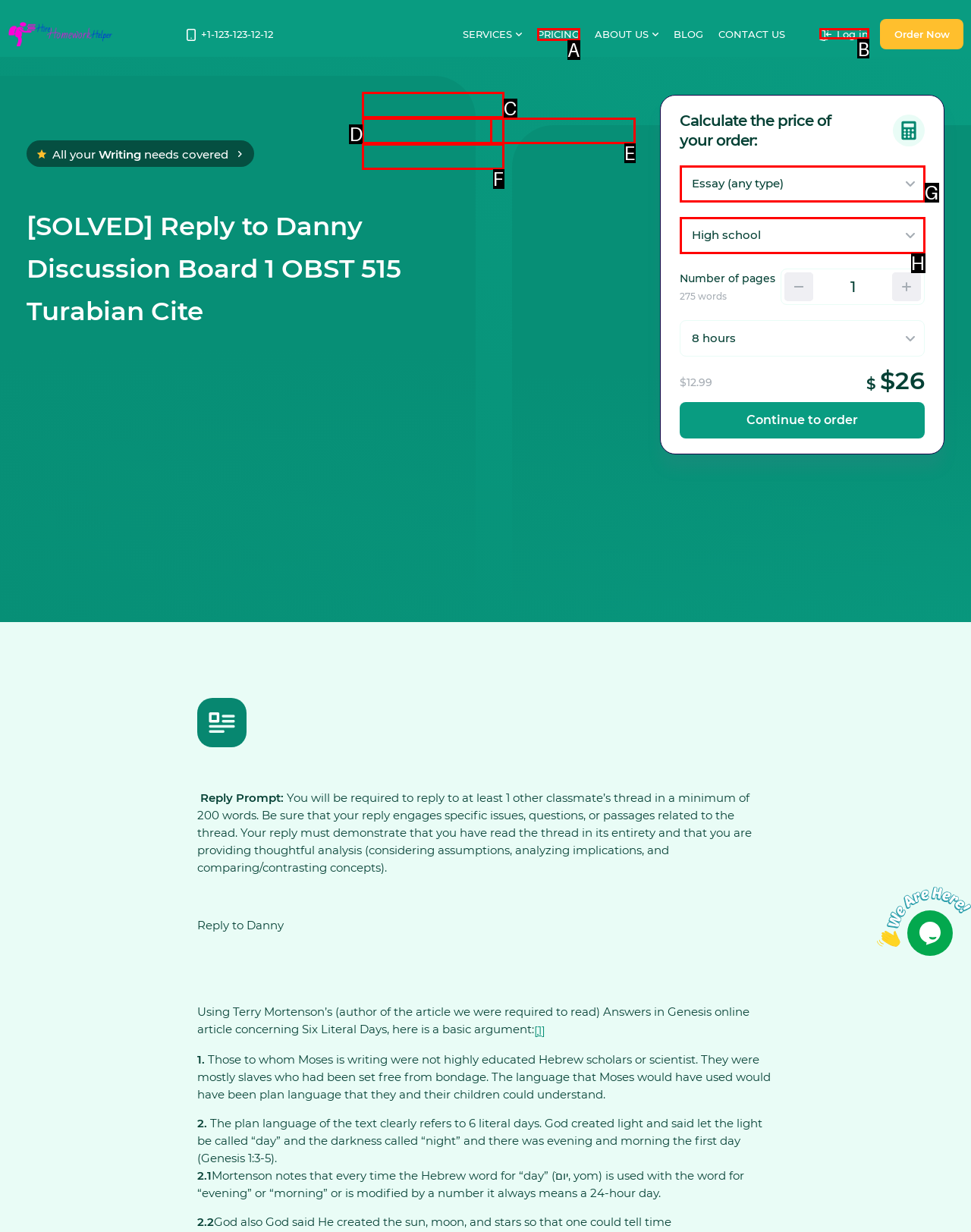Which option should I select to accomplish the task: Click on the 'Log in' link? Respond with the corresponding letter from the given choices.

B